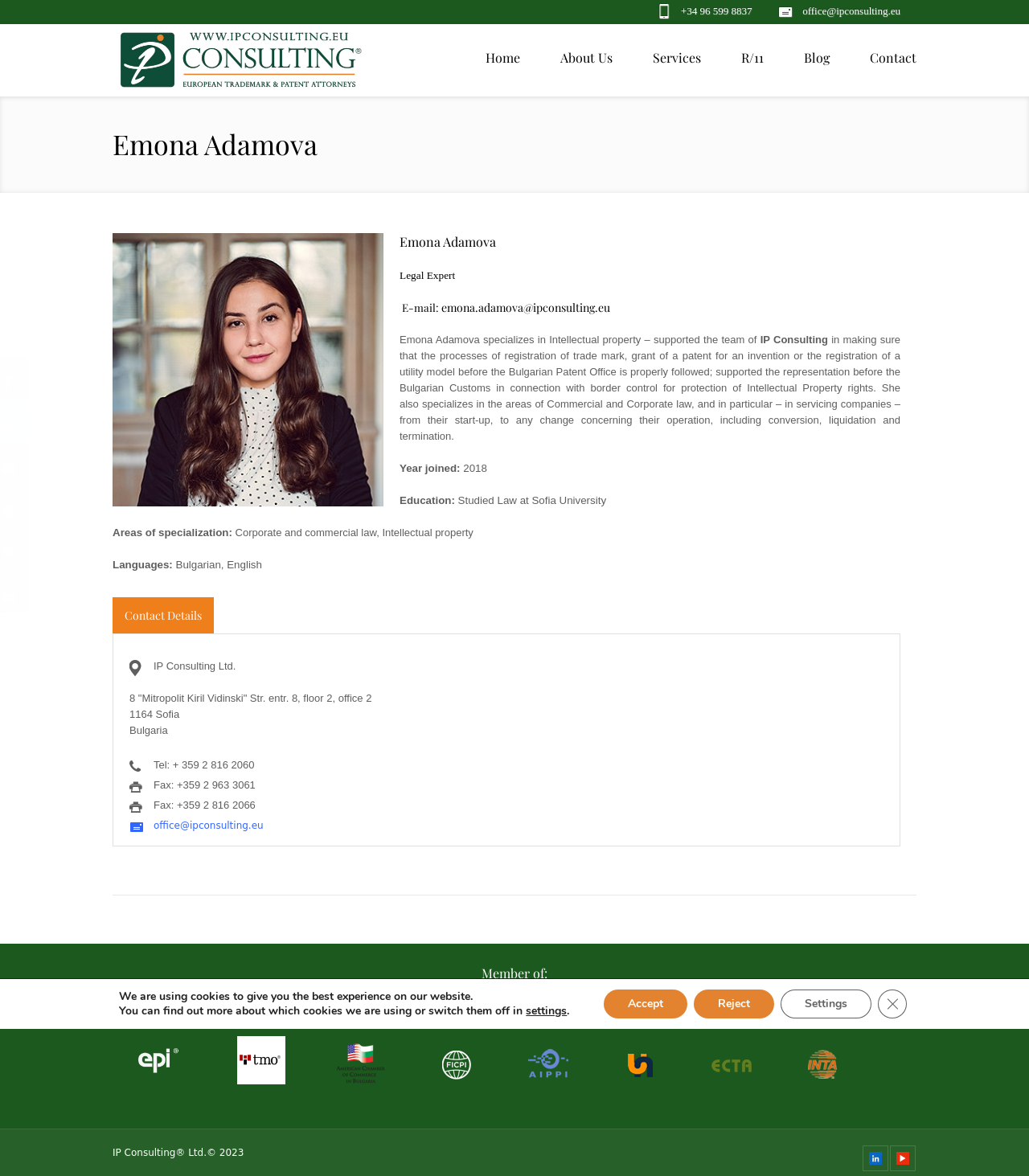Please find the bounding box coordinates of the element's region to be clicked to carry out this instruction: "Visit IP Consulting's LinkedIn page".

[0.838, 0.974, 0.863, 0.996]